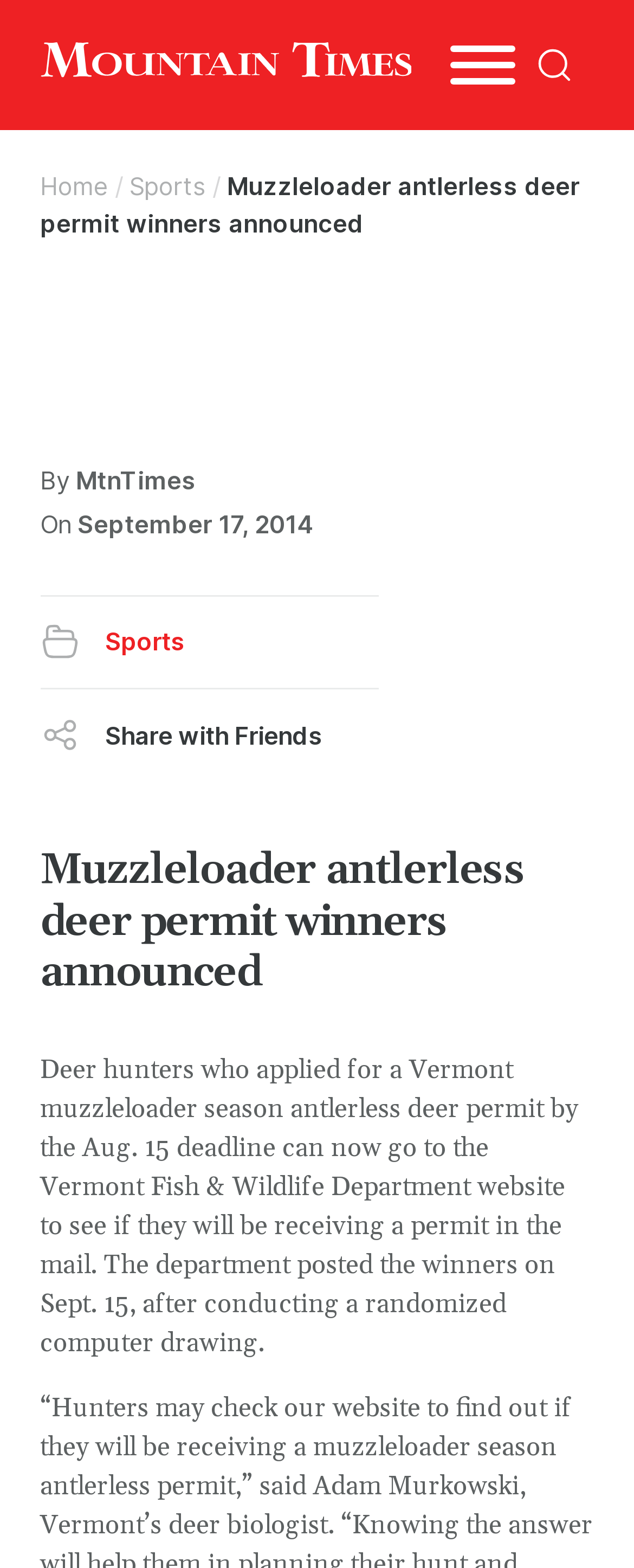What is the deadline for applying for a muzzleloader season antlerless deer permit?
We need a detailed and meticulous answer to the question.

The answer can be found in the paragraph of text that explains the process of receiving a permit. It states that 'Deer hunters who applied for a Vermont muzzleloader season antlerless deer permit by the Aug. 15 deadline can now go to the Vermont Fish & Wildlife Department website to see if they will be receiving a permit in the mail.'